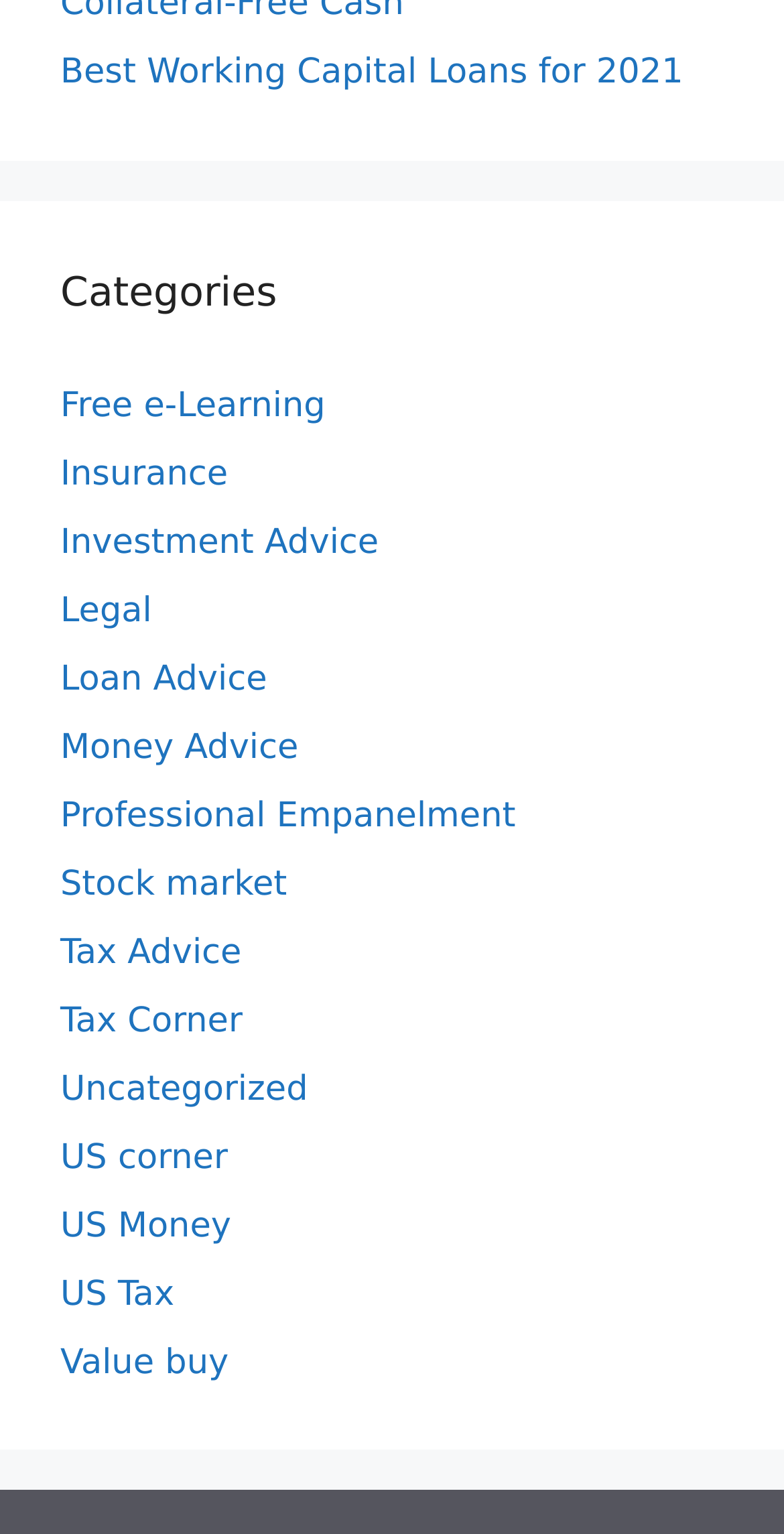Determine the bounding box coordinates of the clickable region to follow the instruction: "Learn about Loan Advice".

[0.077, 0.43, 0.341, 0.456]